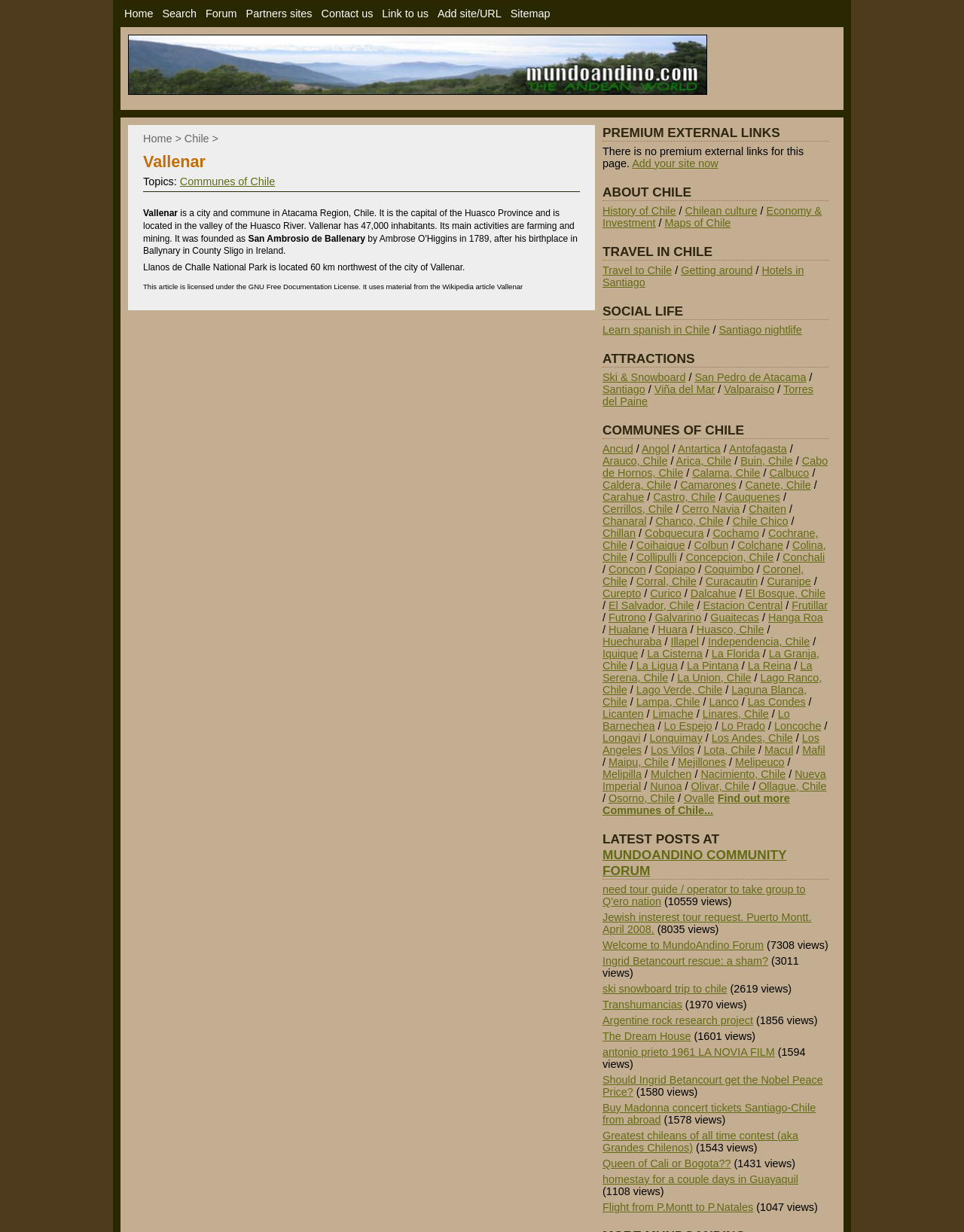Identify the bounding box coordinates of the area you need to click to perform the following instruction: "Click on Home".

[0.129, 0.006, 0.159, 0.016]